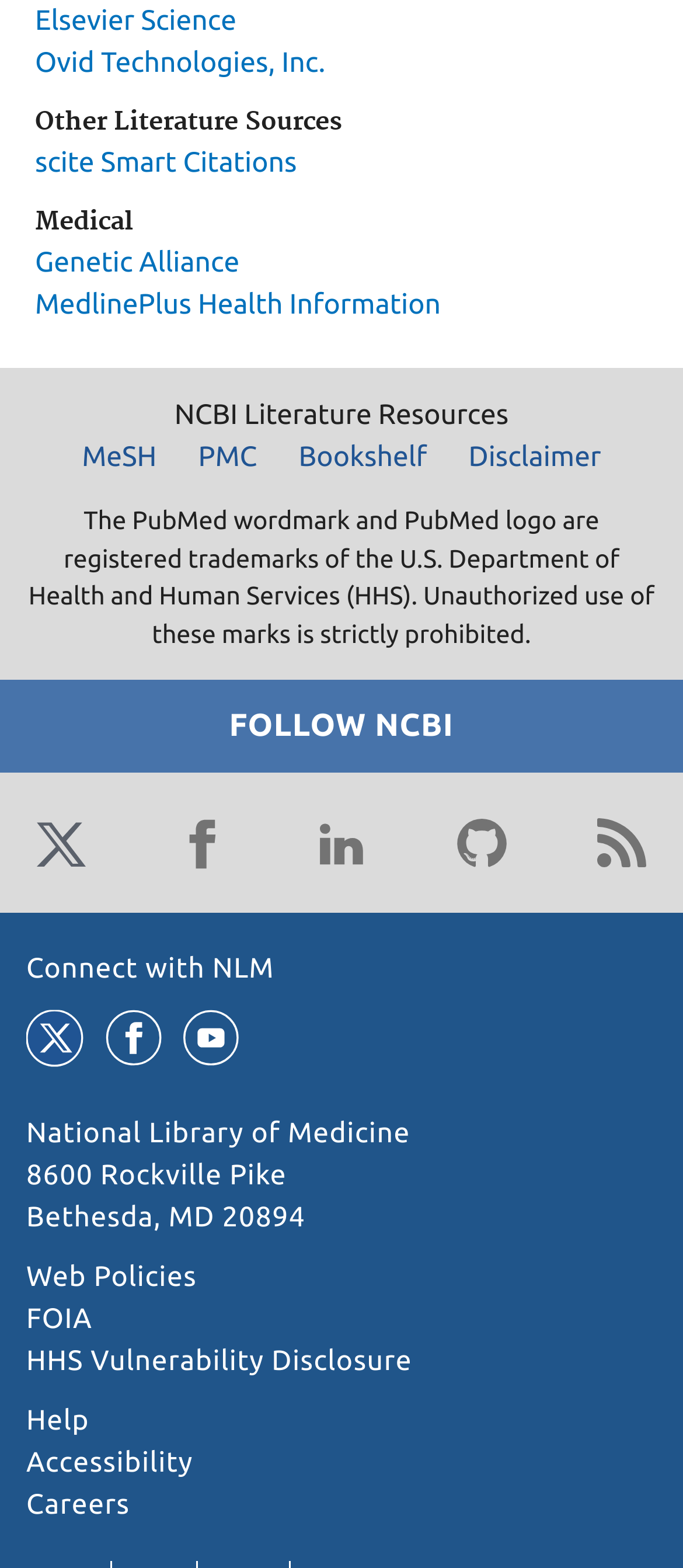Specify the bounding box coordinates of the element's region that should be clicked to achieve the following instruction: "Visit Elsevier Science website". The bounding box coordinates consist of four float numbers between 0 and 1, in the format [left, top, right, bottom].

[0.051, 0.003, 0.346, 0.023]